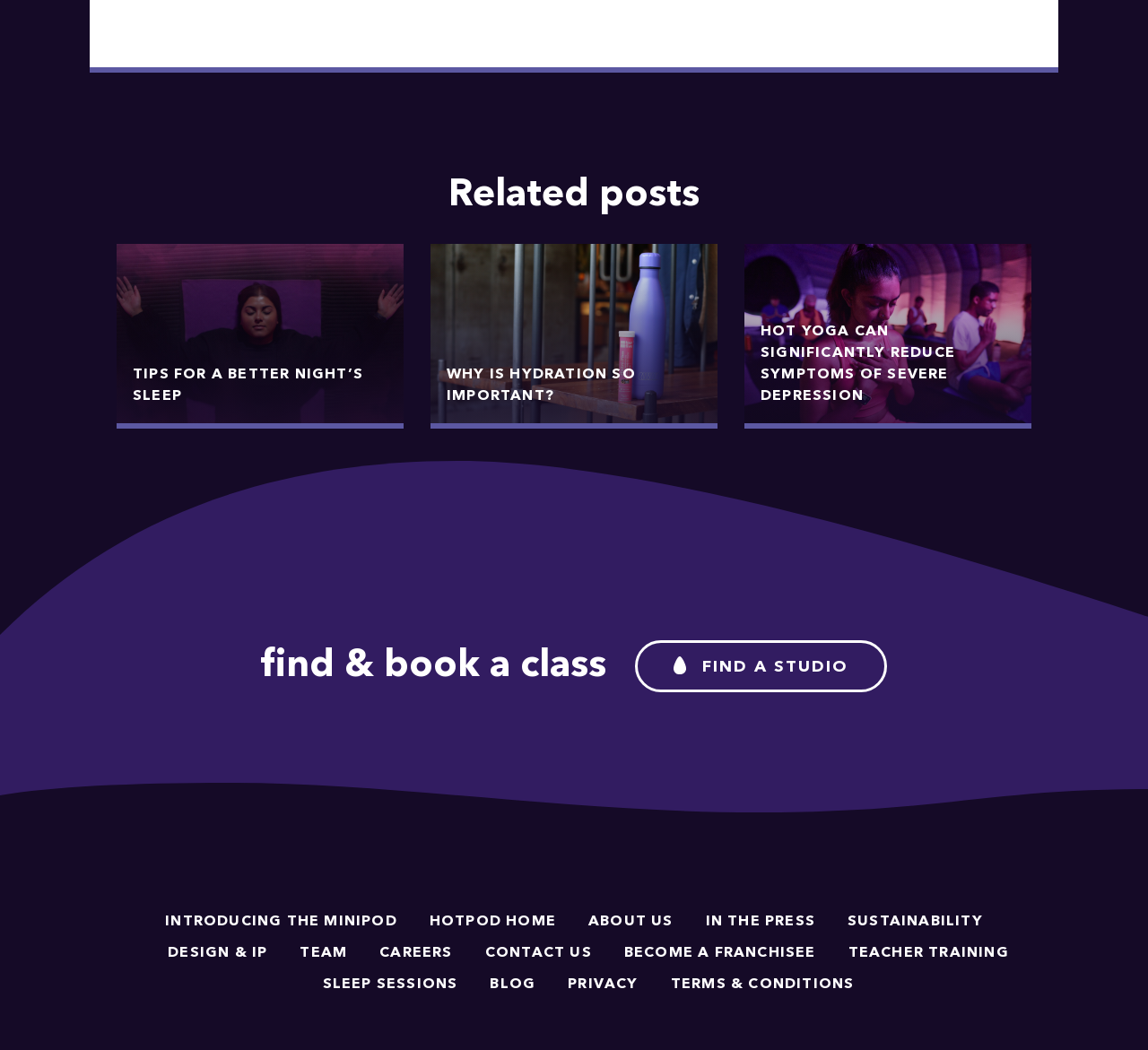Show the bounding box coordinates for the element that needs to be clicked to execute the following instruction: "Find a yoga studio". Provide the coordinates in the form of four float numbers between 0 and 1, i.e., [left, top, right, bottom].

[0.553, 0.61, 0.773, 0.659]